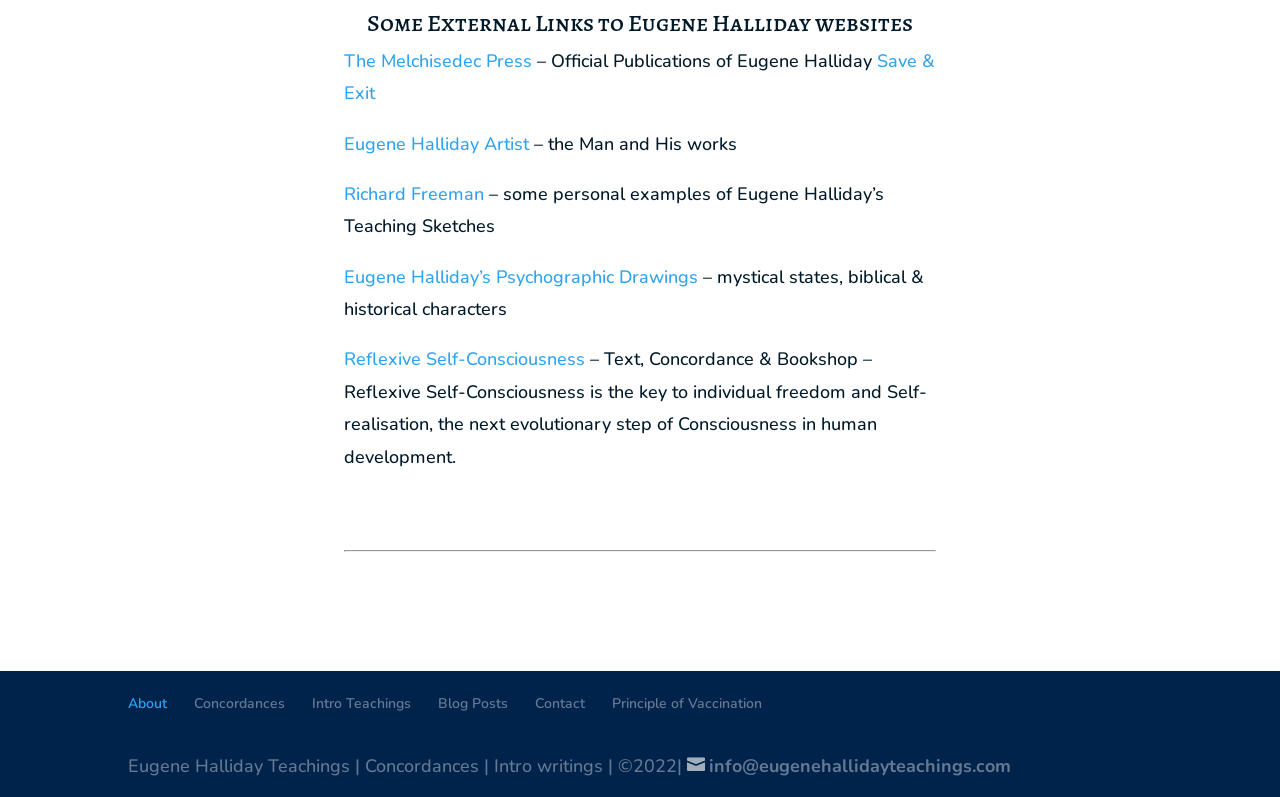Locate the bounding box coordinates of the UI element described by: "Intro Teachings". The bounding box coordinates should consist of four float numbers between 0 and 1, i.e., [left, top, right, bottom].

[0.244, 0.87, 0.321, 0.894]